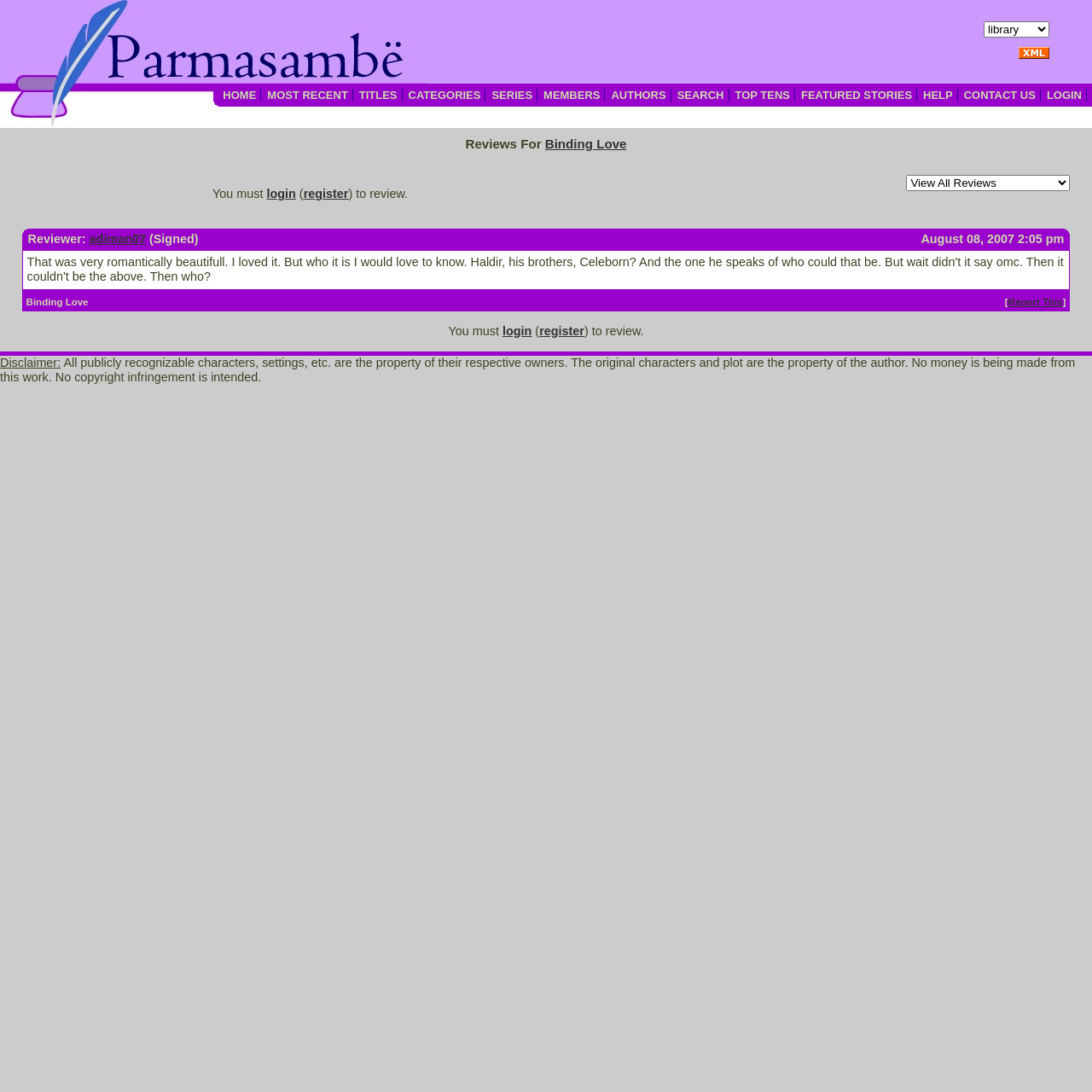Refer to the image and provide an in-depth answer to the question:
What is the date of the review?

I found a StaticText element with the text 'August 08, 2007 2:05 pm' at coordinates [0.843, 0.212, 0.975, 0.225], which indicates the date of the review.